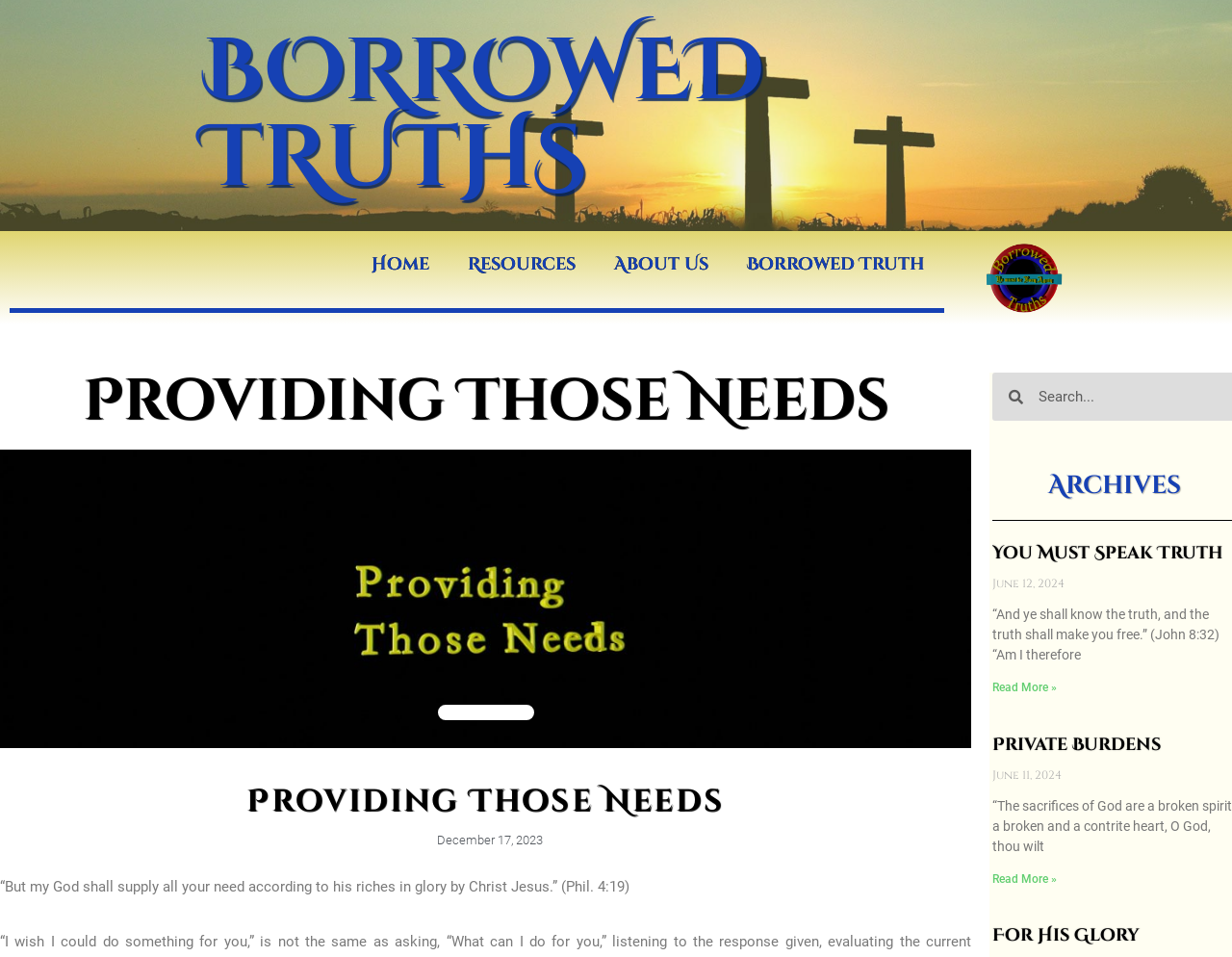Utilize the information from the image to answer the question in detail:
What is the date of the article 'You Must Speak Truth'?

The date of the article 'You Must Speak Truth' can be determined by examining the StaticText element with ID 315, which contains the text 'June 12, 2024'. This date is associated with the article 'You Must Speak Truth'.